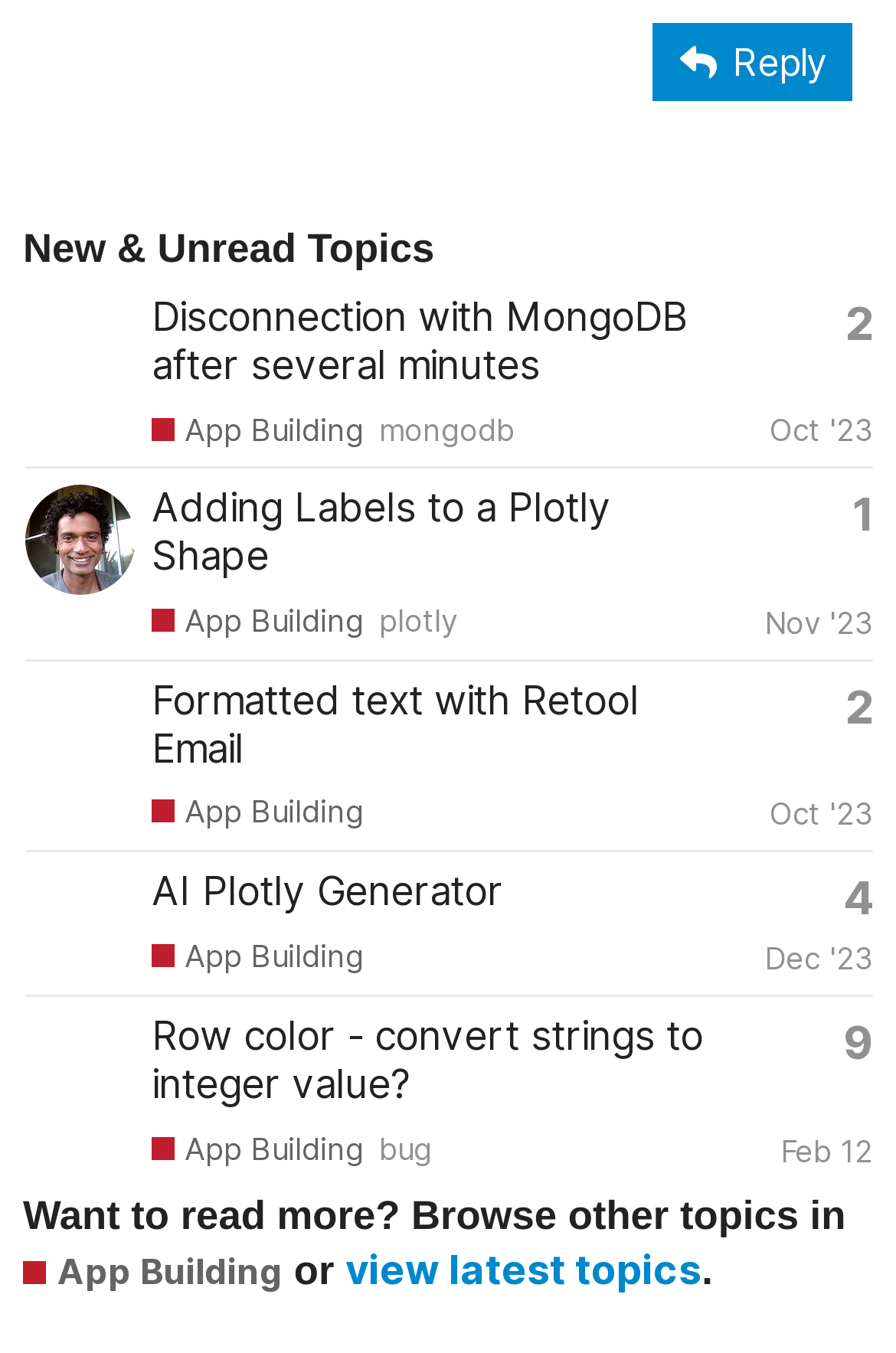Please provide a comprehensive answer to the question based on the screenshot: How many replies does the third topic have?

I found the answer by examining the third row in the table, which contains a generic element with the text 'This topic has 2 replies'.